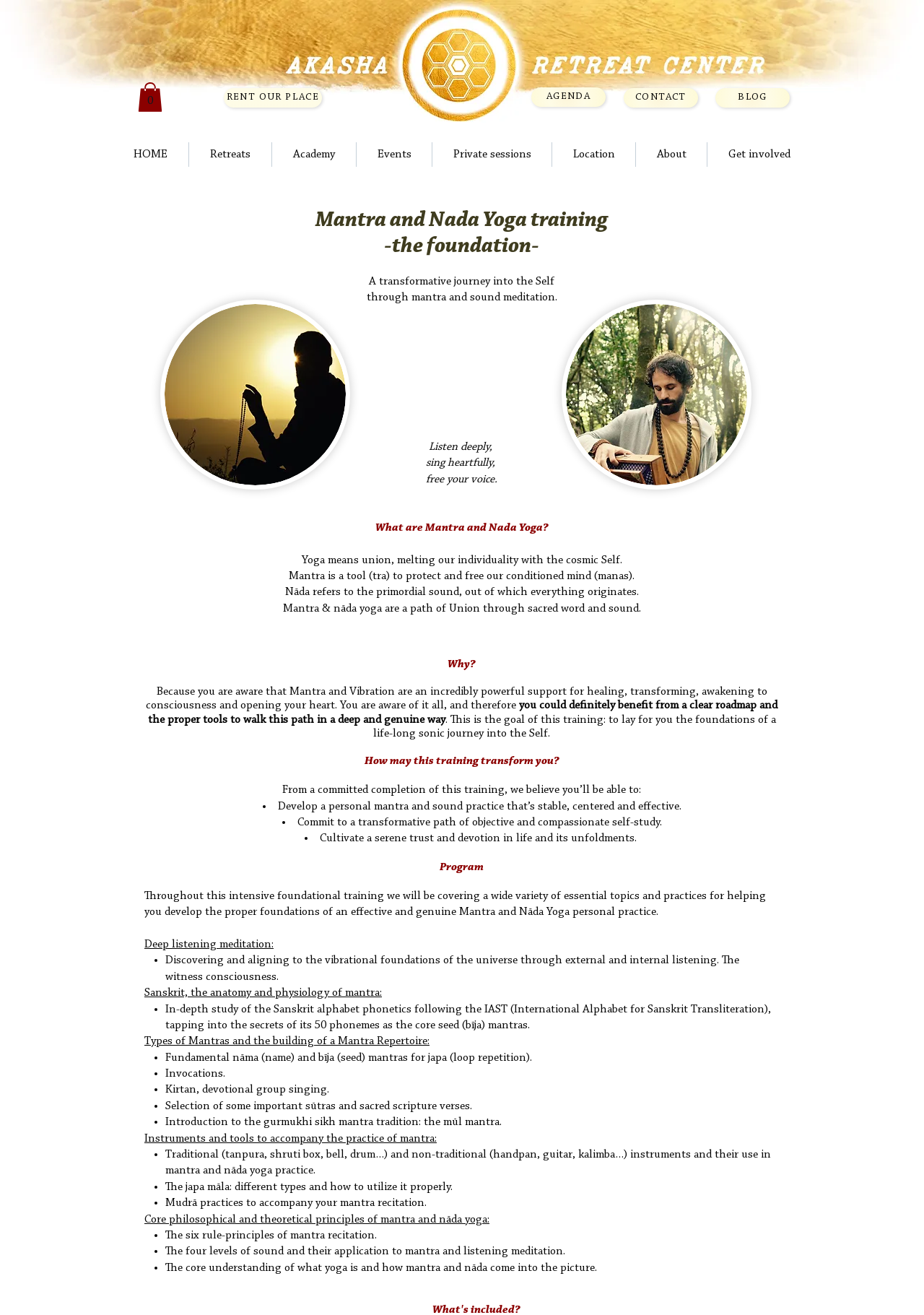Please answer the following question using a single word or phrase: 
What is the purpose of this training?

To lay foundations of a life-long sonic journey into the Self